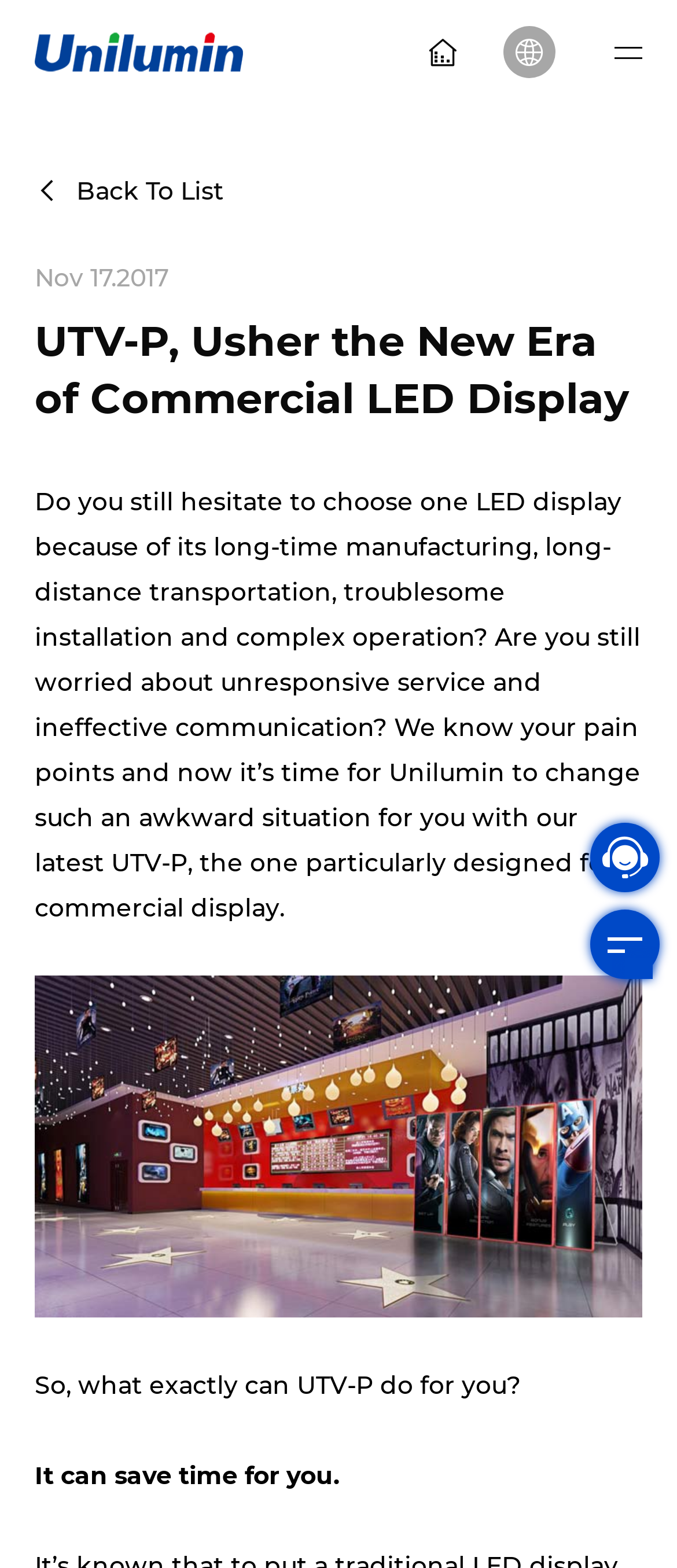What is the purpose of UTV-P?
Could you give a comprehensive explanation in response to this question?

I read the heading of the webpage which says 'UTV-P, Usher the New Era of Commercial LED Display' and understood that UTV-P is designed for commercial display purposes.